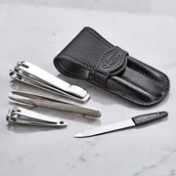Can this manicure set be used as a gift?
Based on the image, please offer an in-depth response to the question.

The caption notes that the set's sleek design and luxurious feel make it perfect not only for personal use but also as a stylish gift, suggesting that it can be given as a present to someone.